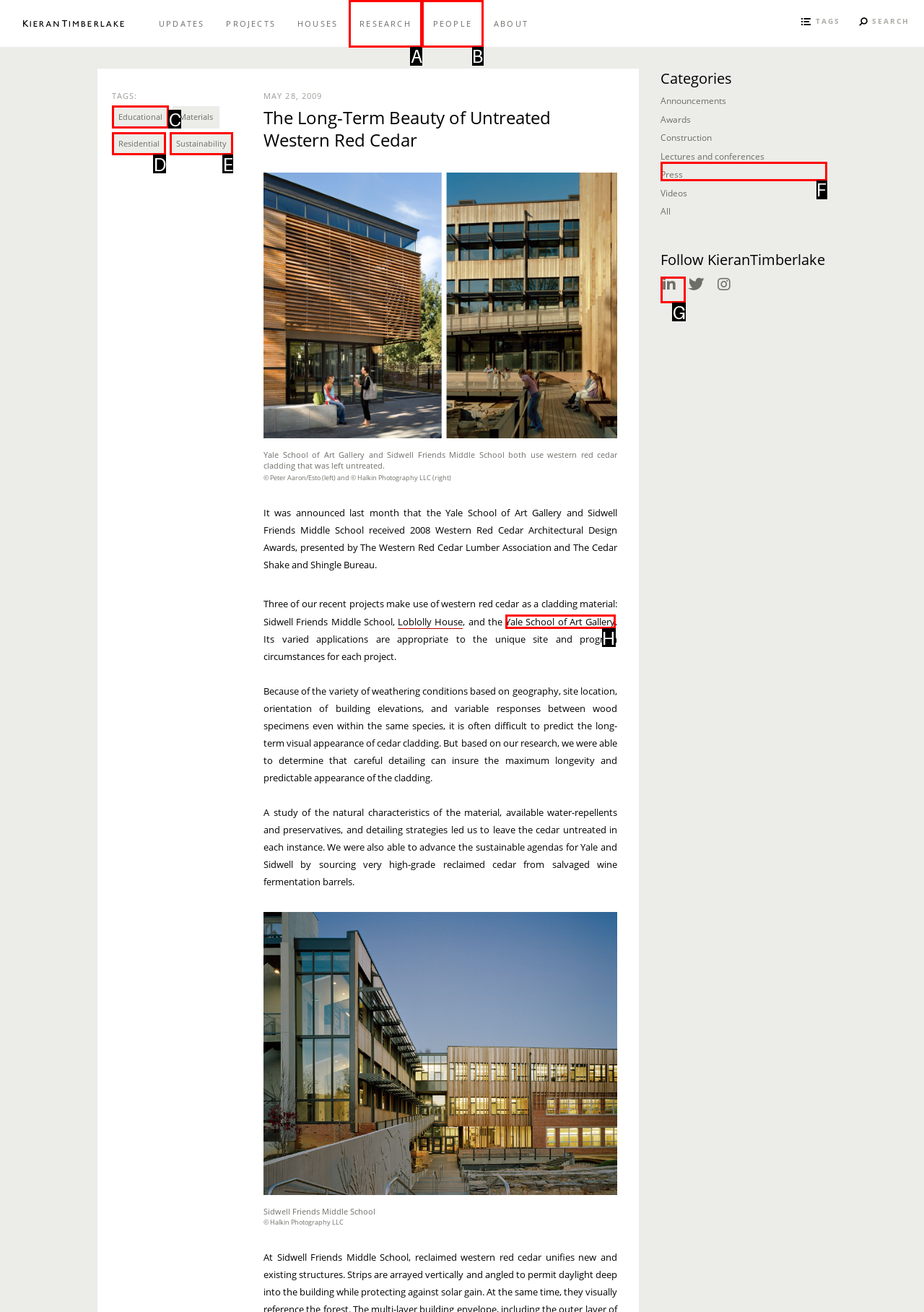Identify the correct lettered option to click in order to perform this task: Follow KieranTimberlake on social media. Respond with the letter.

G